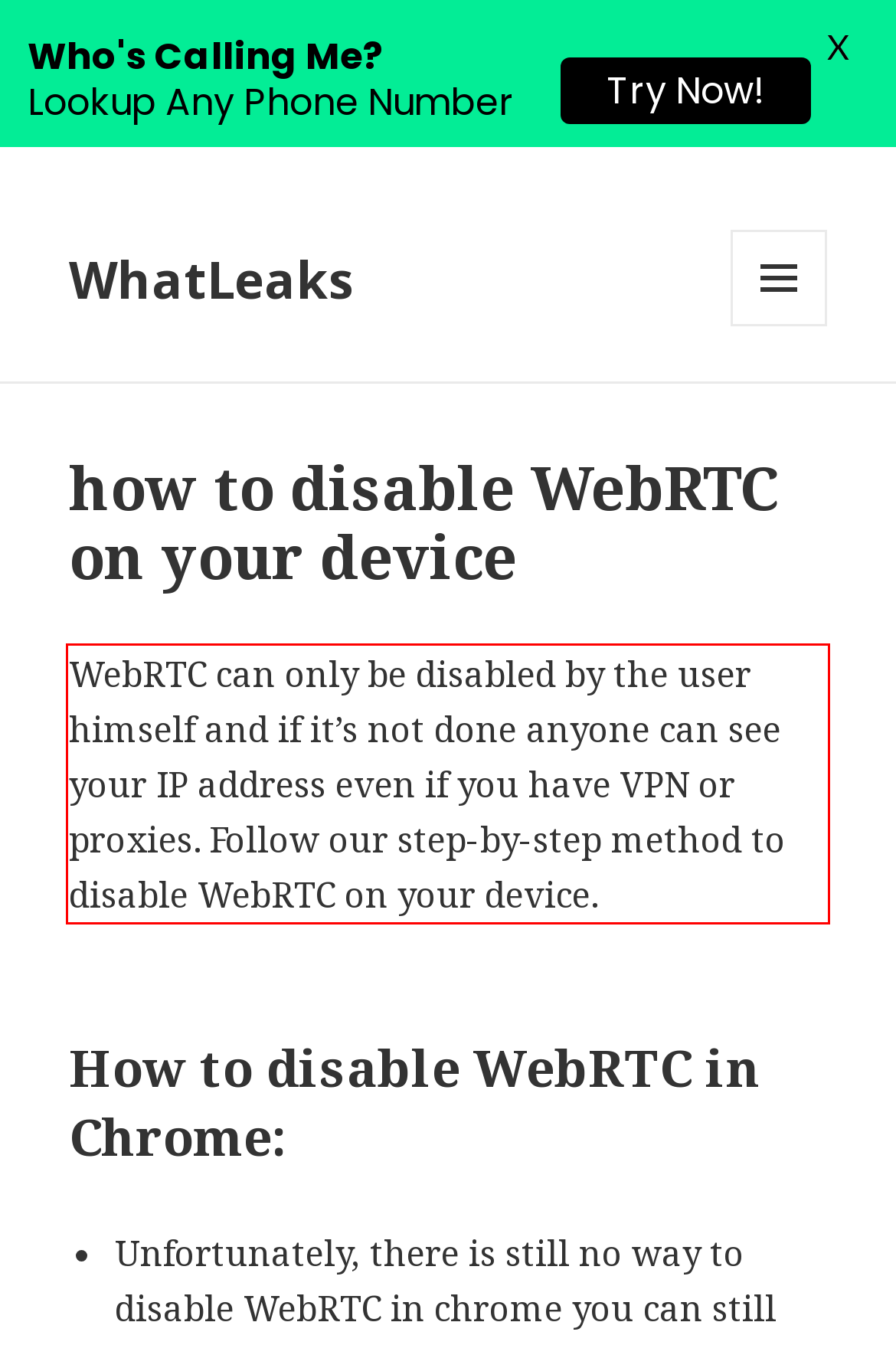Identify the text inside the red bounding box on the provided webpage screenshot by performing OCR.

WebRTC can only be disabled by the user himself and if it’s not done anyone can see your IP address even if you have VPN or proxies. Follow our step-by-step method to disable WebRTC on your device.